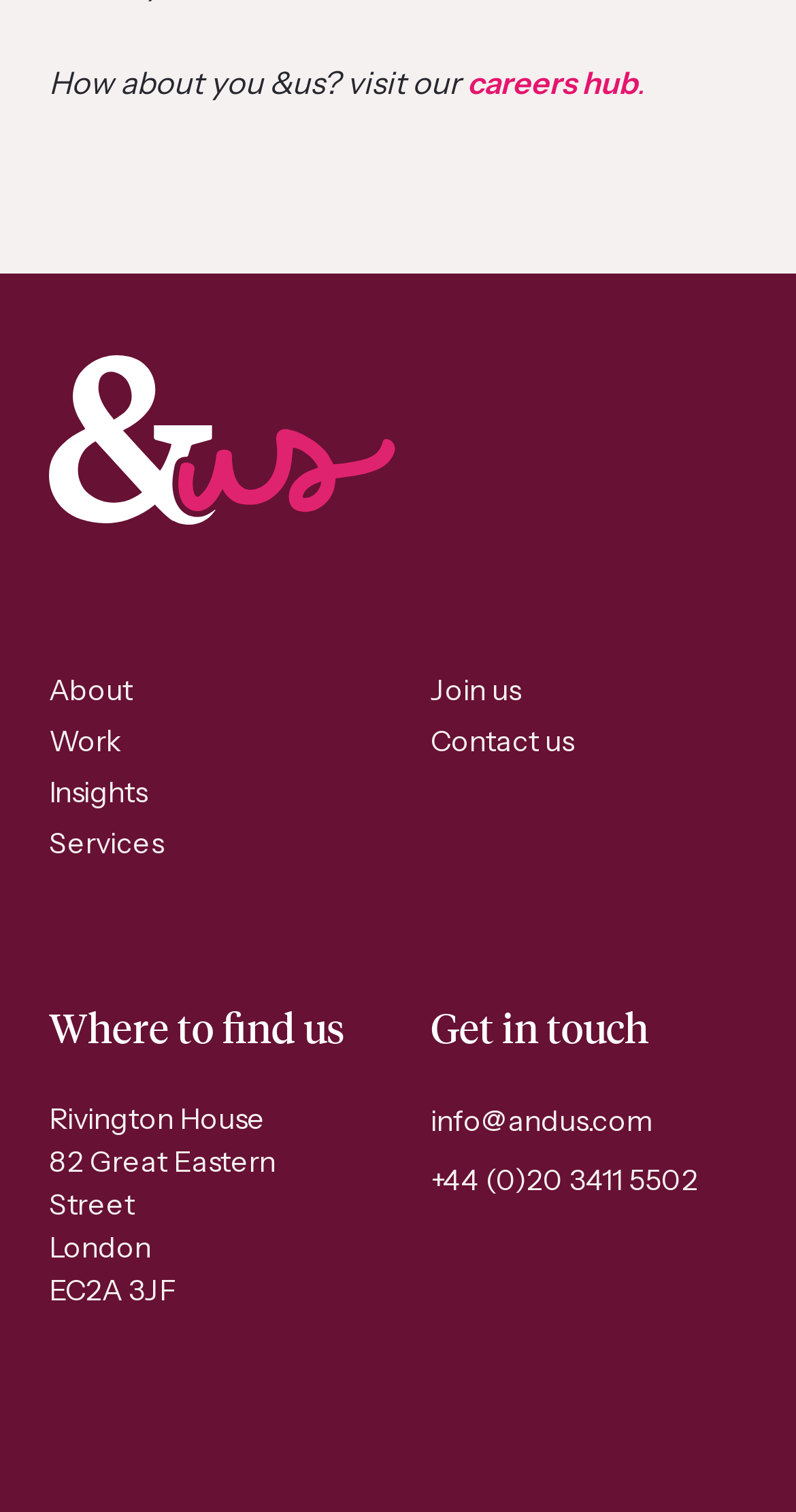Provide a thorough and detailed response to the question by examining the image: 
How many menu items are in the first navigation menu?

The first navigation menu has 4 menu items: 'About', 'Work', 'Insights', and 'Services'.